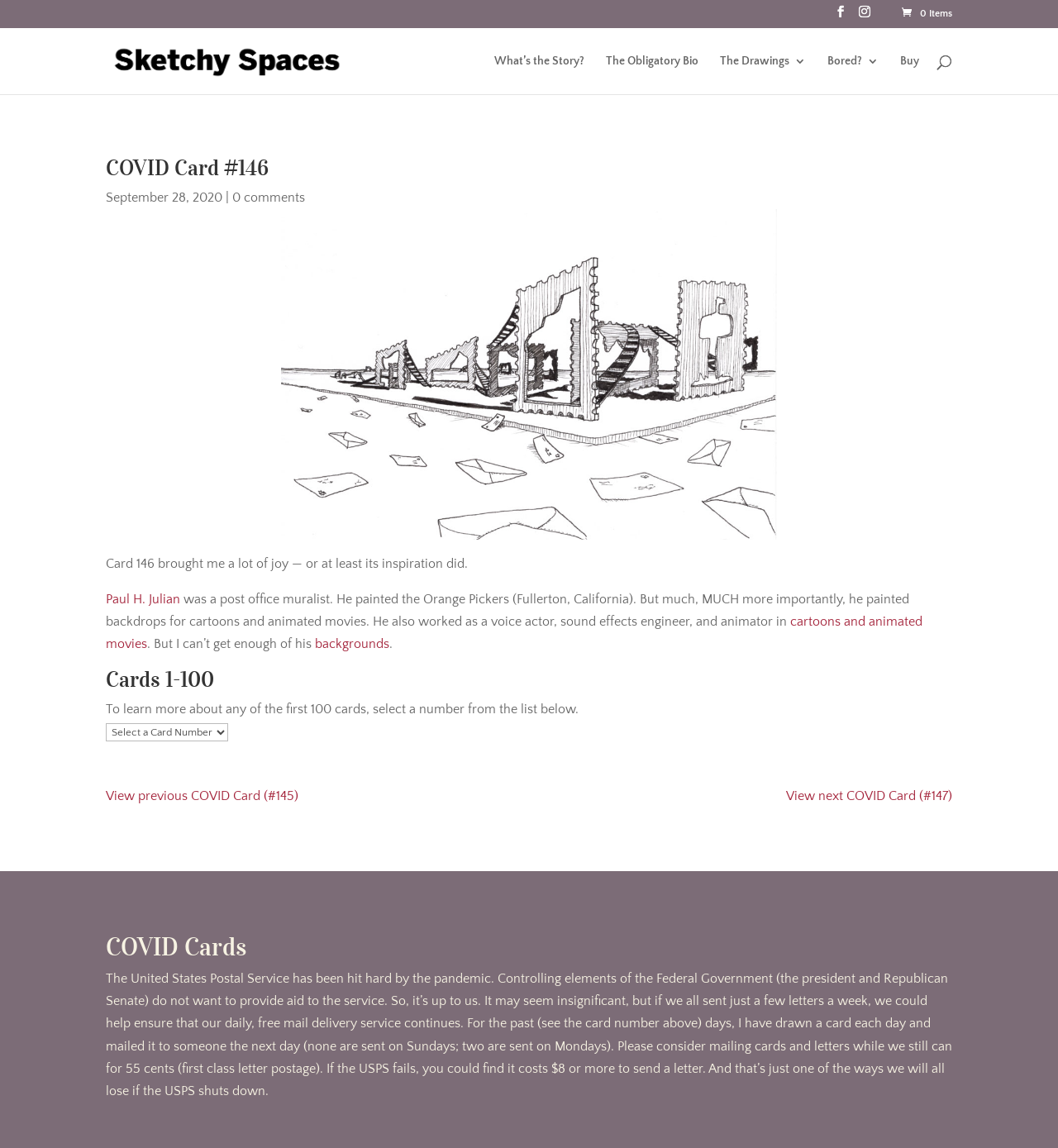What is the date of the COVID Card #146?
Please respond to the question with as much detail as possible.

I found the date by looking at the static text element with the content 'September 28, 2020' which is located below the heading 'COVID Card #146'.